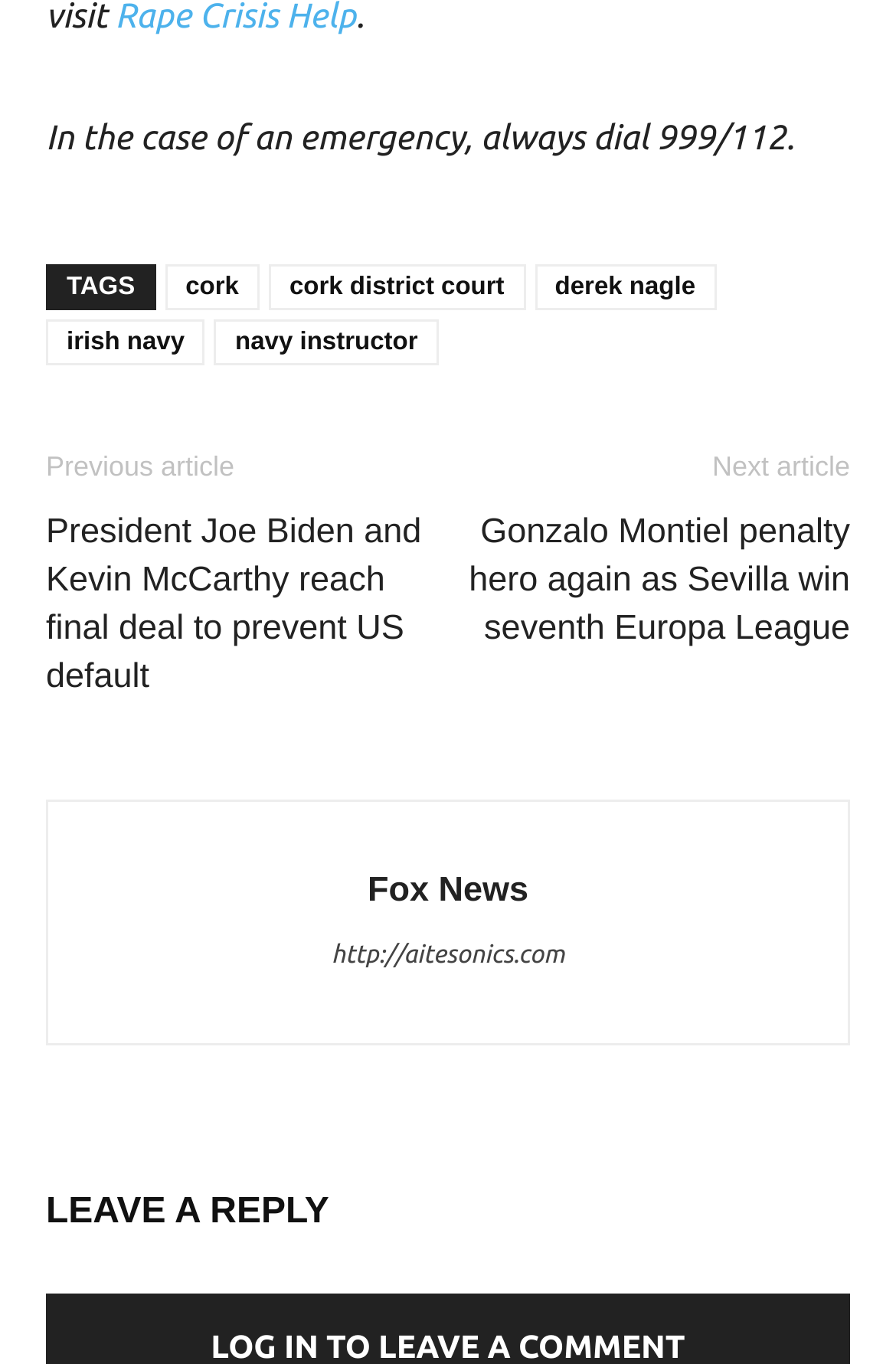Answer with a single word or phrase: 
What is the emergency number?

999/112